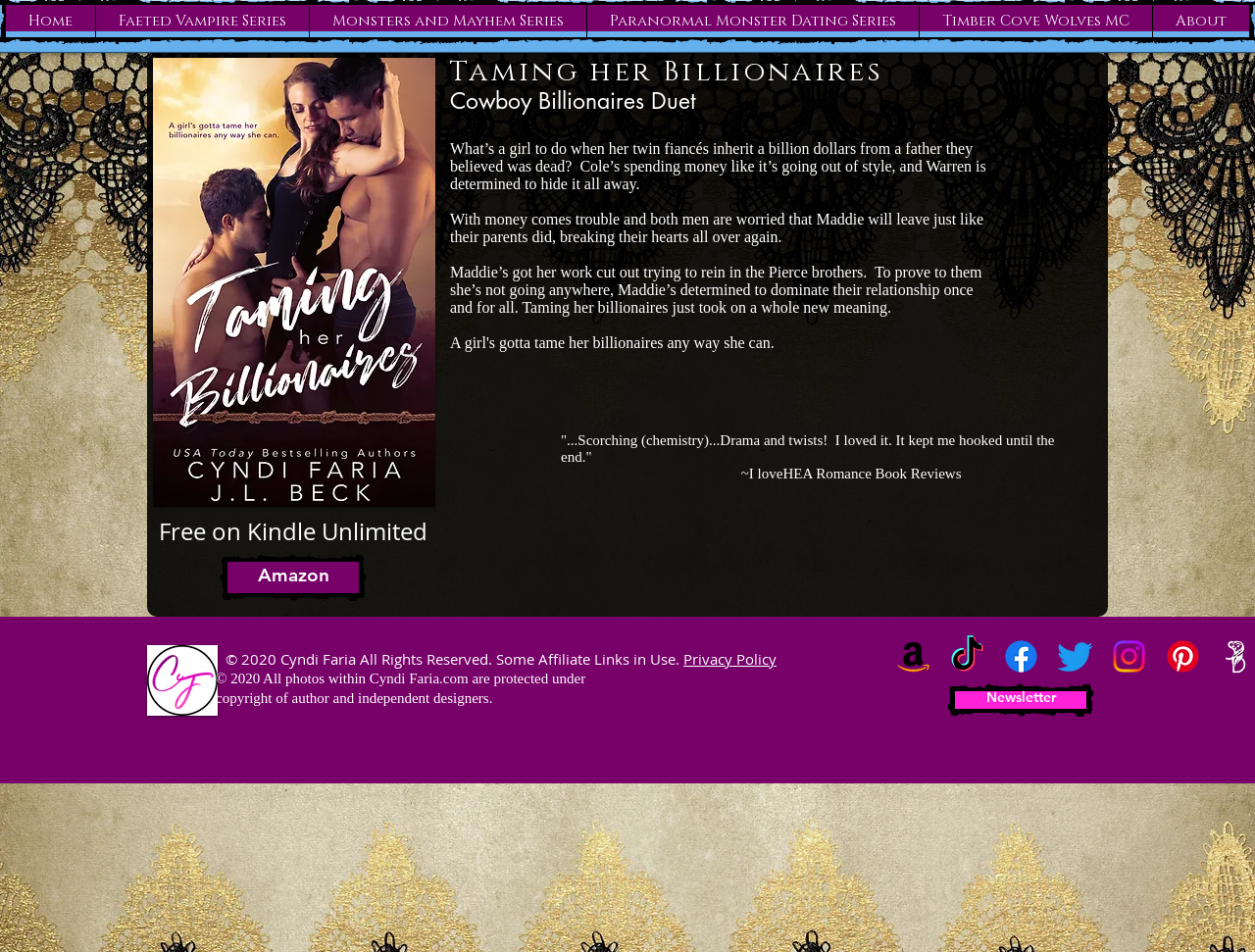Could you determine the bounding box coordinates of the clickable element to complete the instruction: "Subscribe to Newsletter"? Provide the coordinates as four float numbers between 0 and 1, i.e., [left, top, right, bottom].

[0.761, 0.726, 0.866, 0.745]